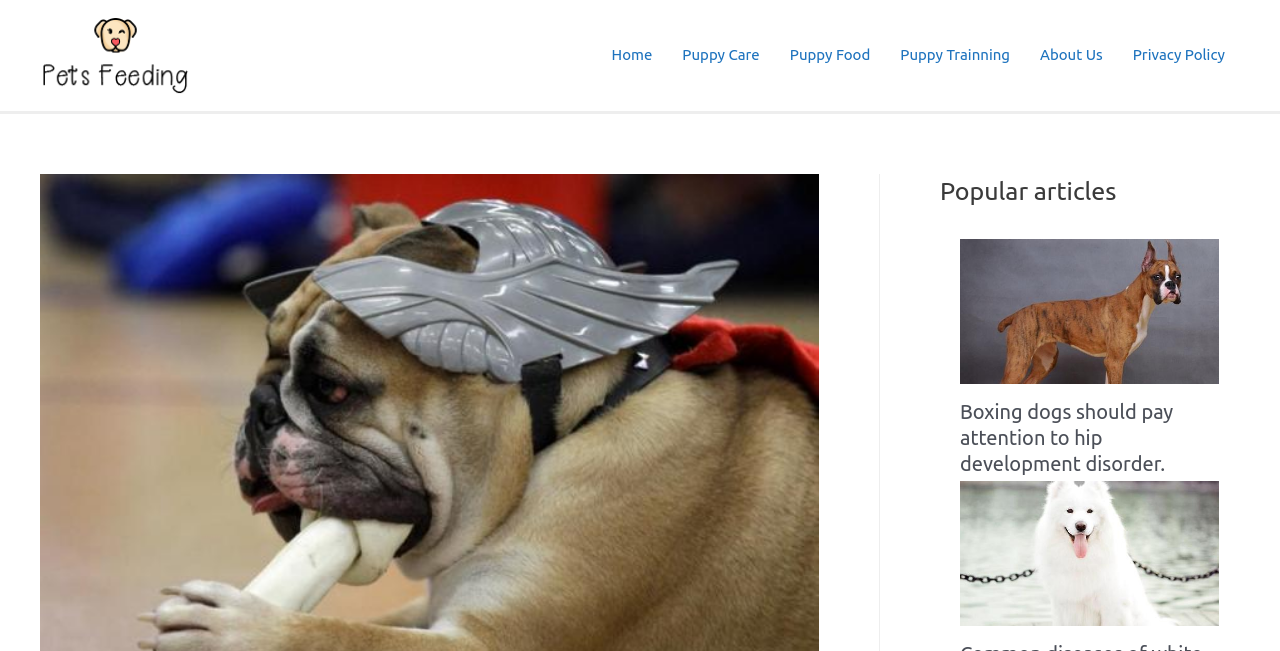Provide a one-word or brief phrase answer to the question:
What is the topic of the second article?

Common diseases of white-coated dogs